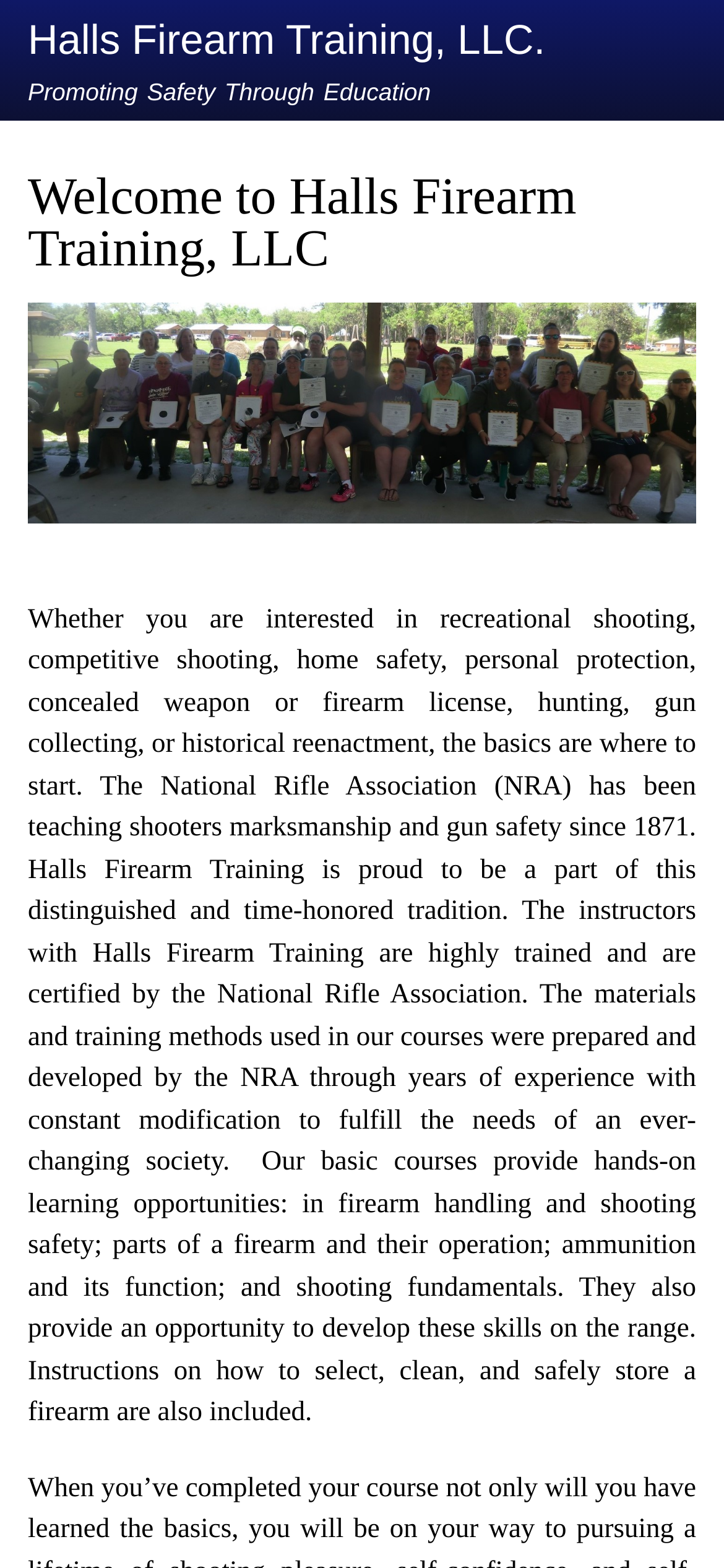Answer in one word or a short phrase: 
What is the name of the company?

Halls Firearm Training, LLC